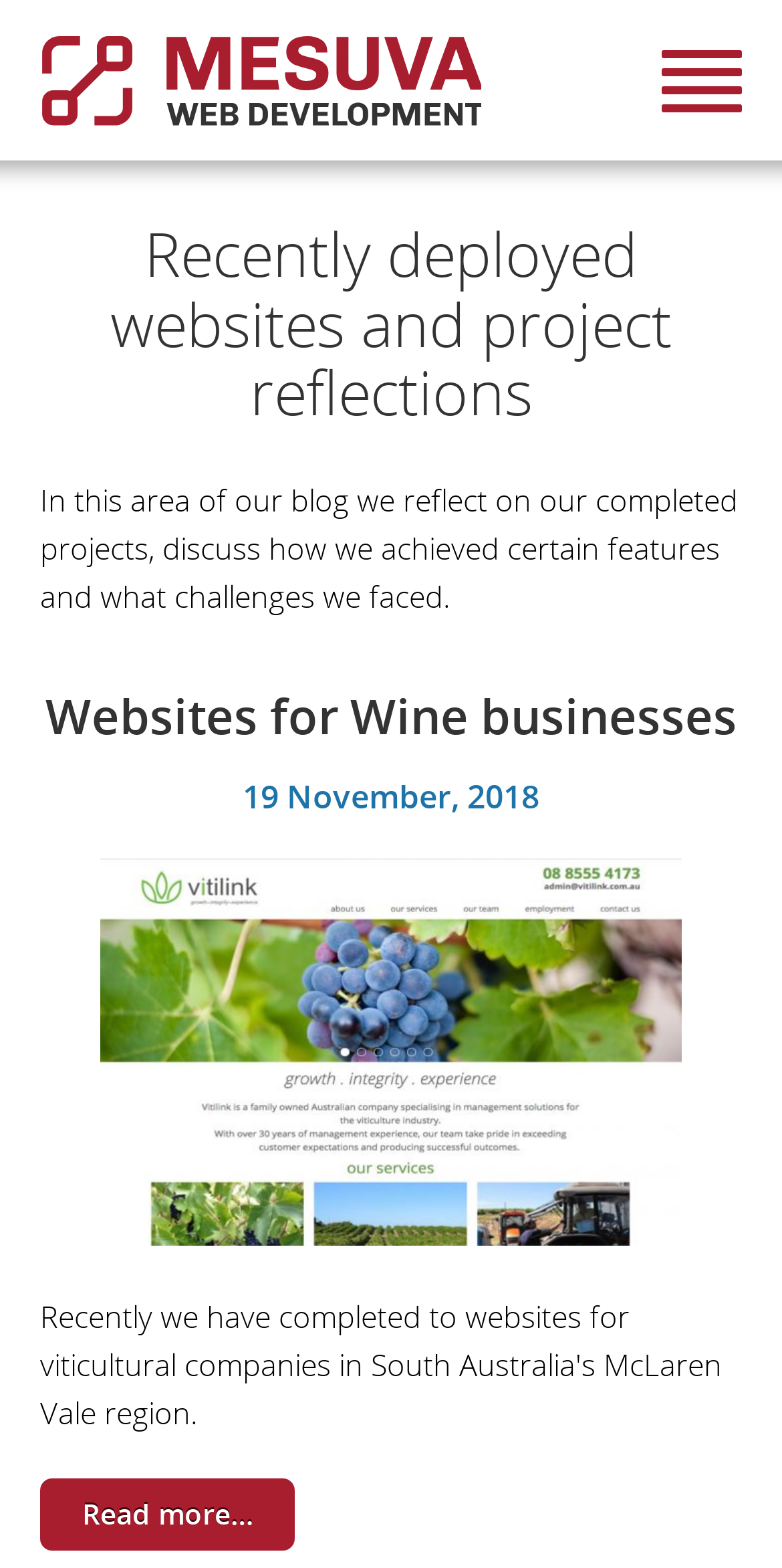Answer the following query concisely with a single word or phrase:
What is the purpose of the 'Read more…' link?

To read more about a project